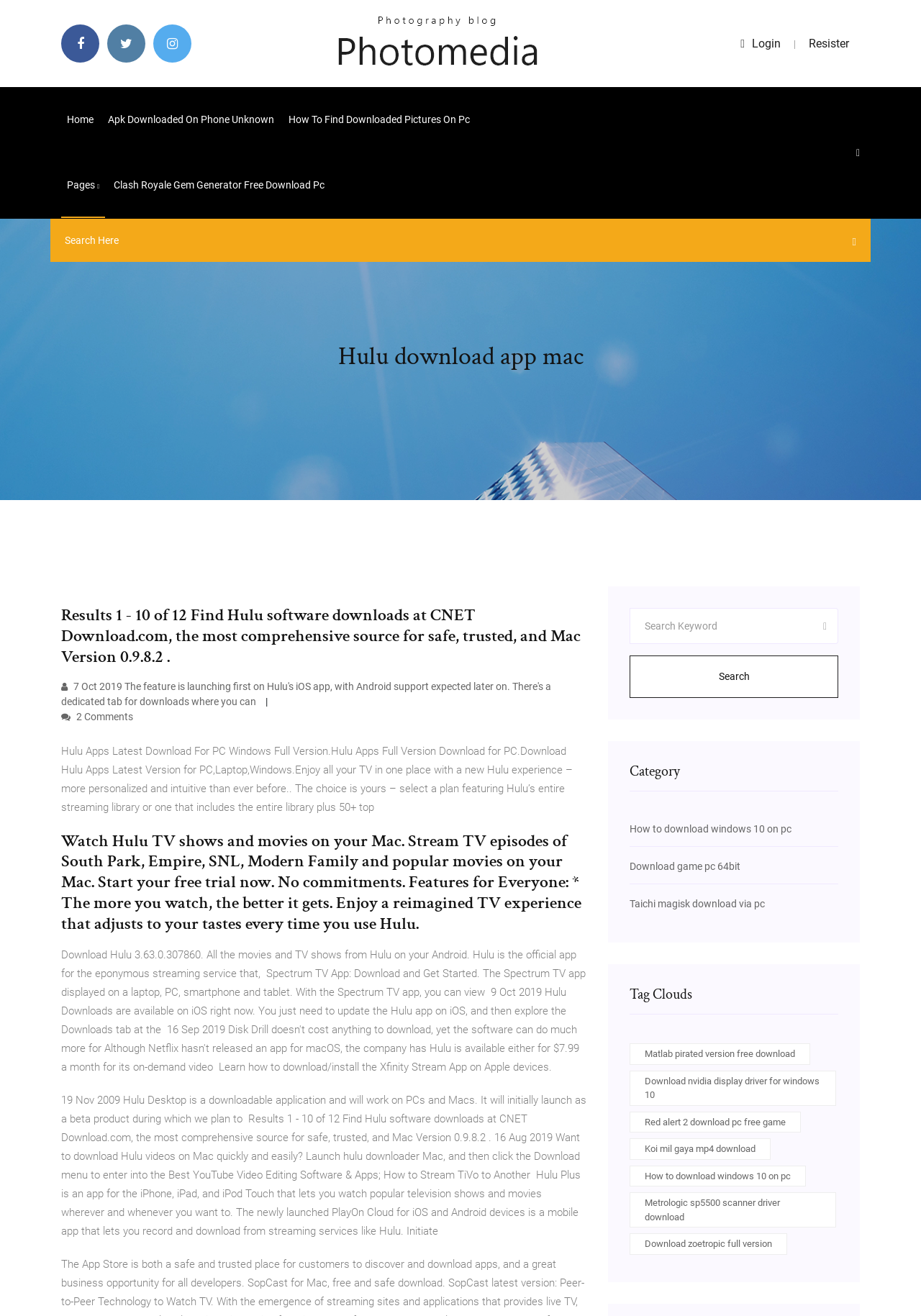Provide your answer in one word or a succinct phrase for the question: 
What is the category of the webpage content?

Hulu apps and downloads